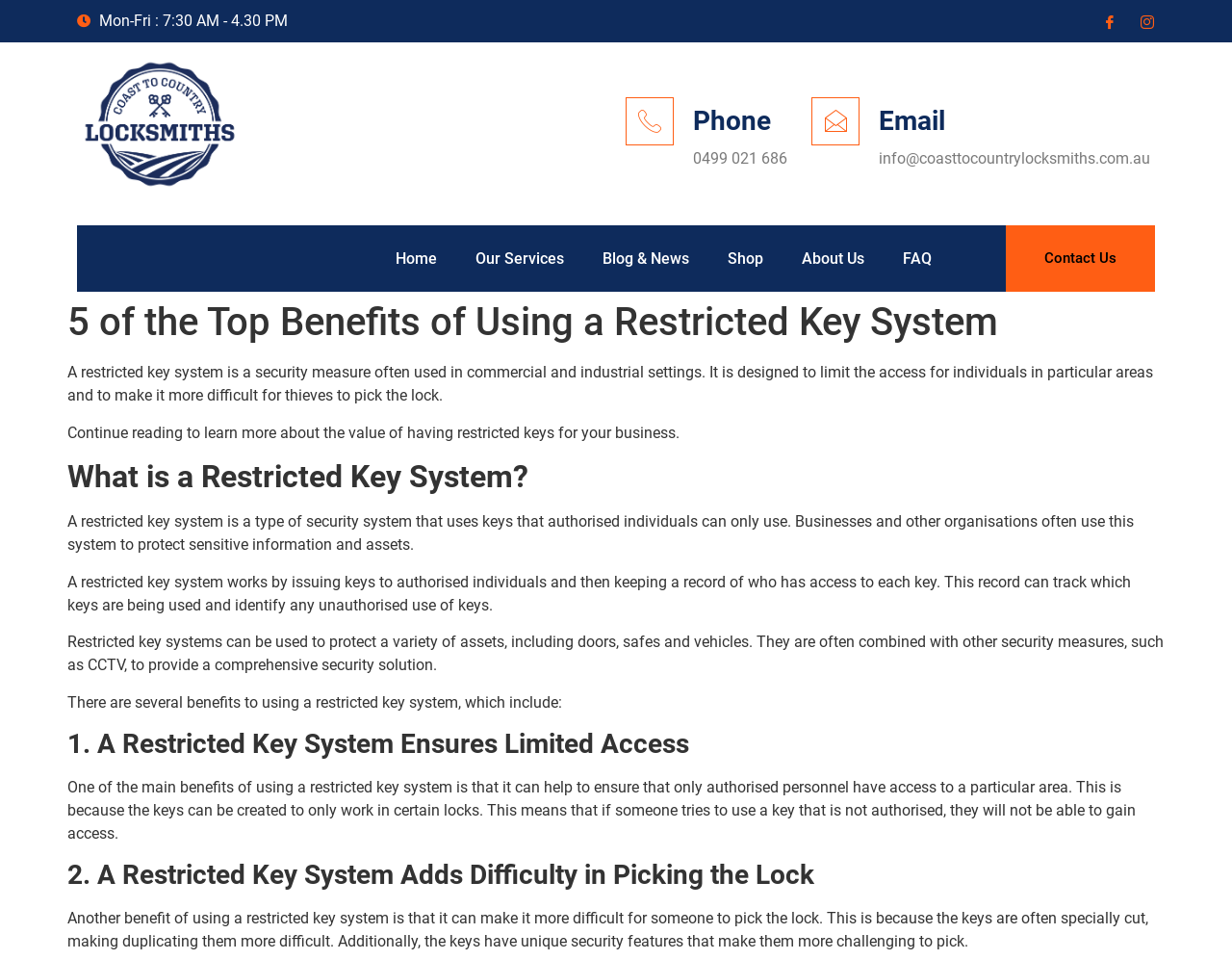What is the phone number of Coast to Country Locksmiths? Based on the screenshot, please respond with a single word or phrase.

0499 021 686